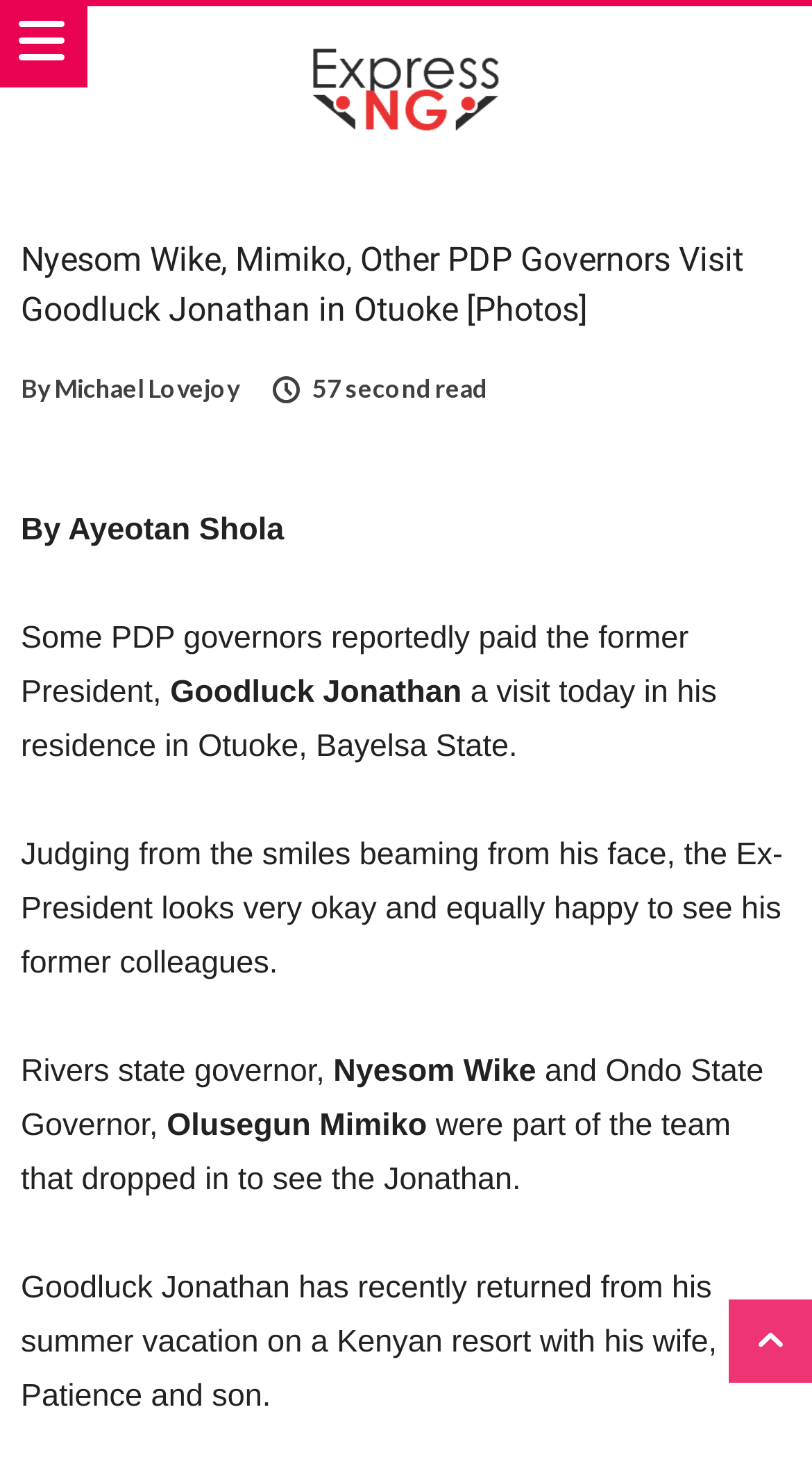Who visited Goodluck Jonathan?
Answer with a single word or phrase, using the screenshot for reference.

PDP governors